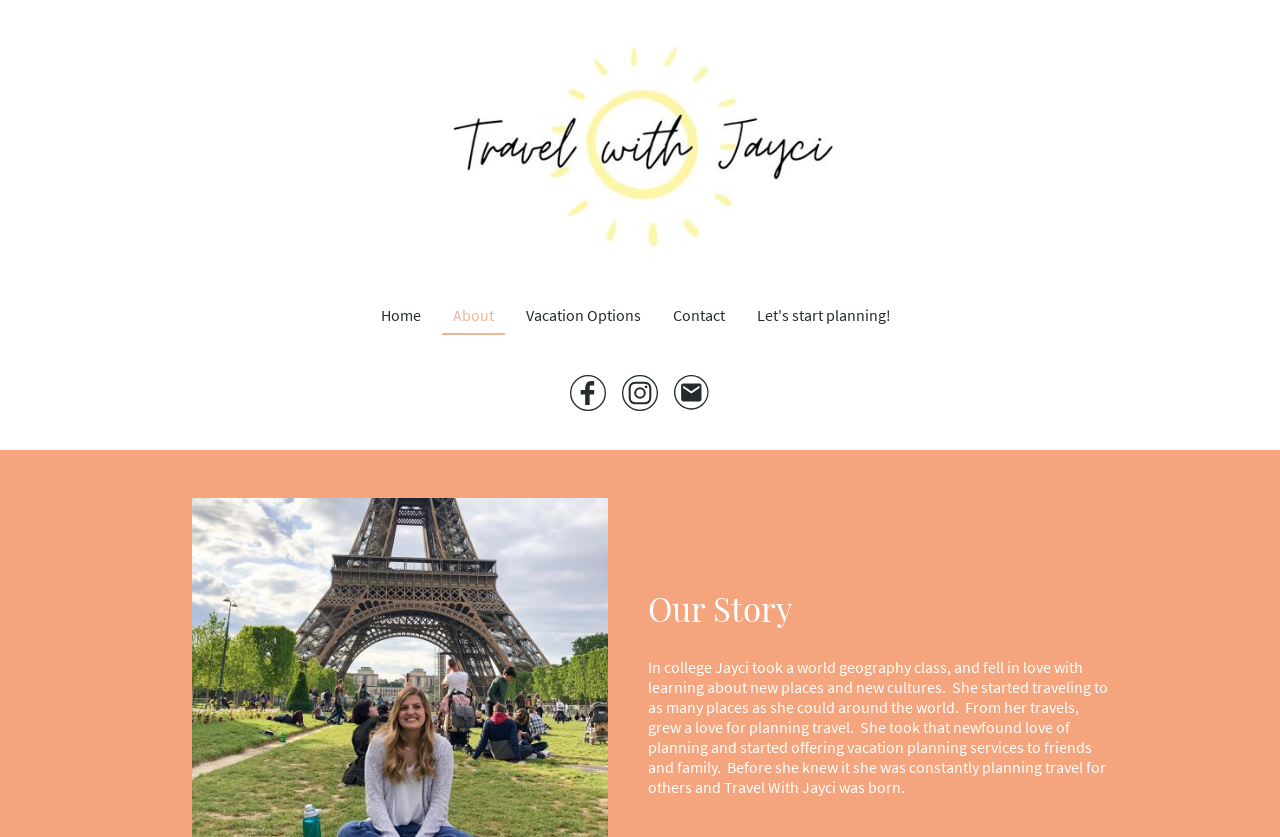Provide a one-word or short-phrase answer to the question:
How many links are there in the top navigation bar?

5